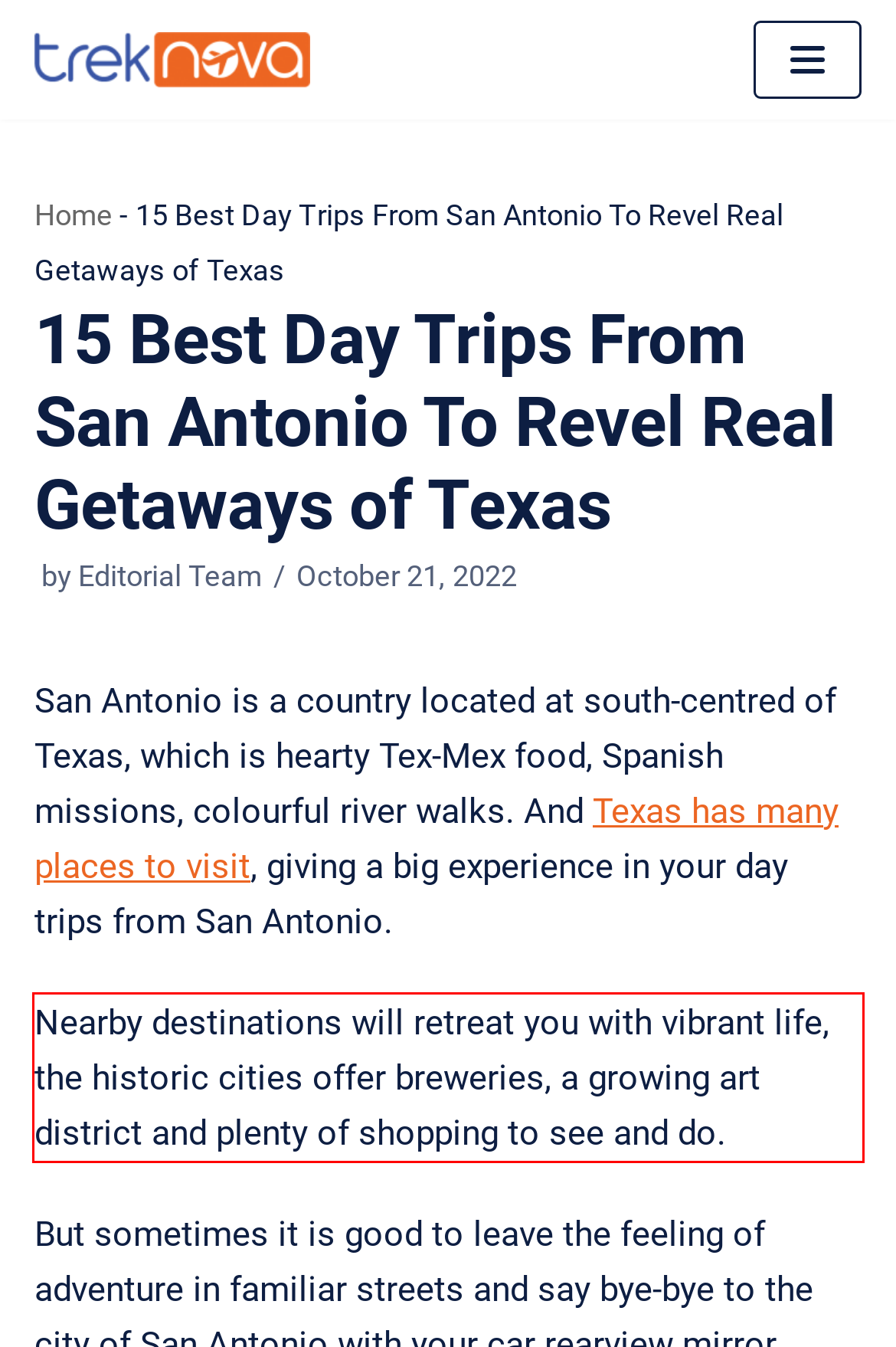Identify the text within the red bounding box on the webpage screenshot and generate the extracted text content.

Nearby destinations will retreat you with vibrant life, the historic cities offer breweries, a growing art district and plenty of shopping to see and do.